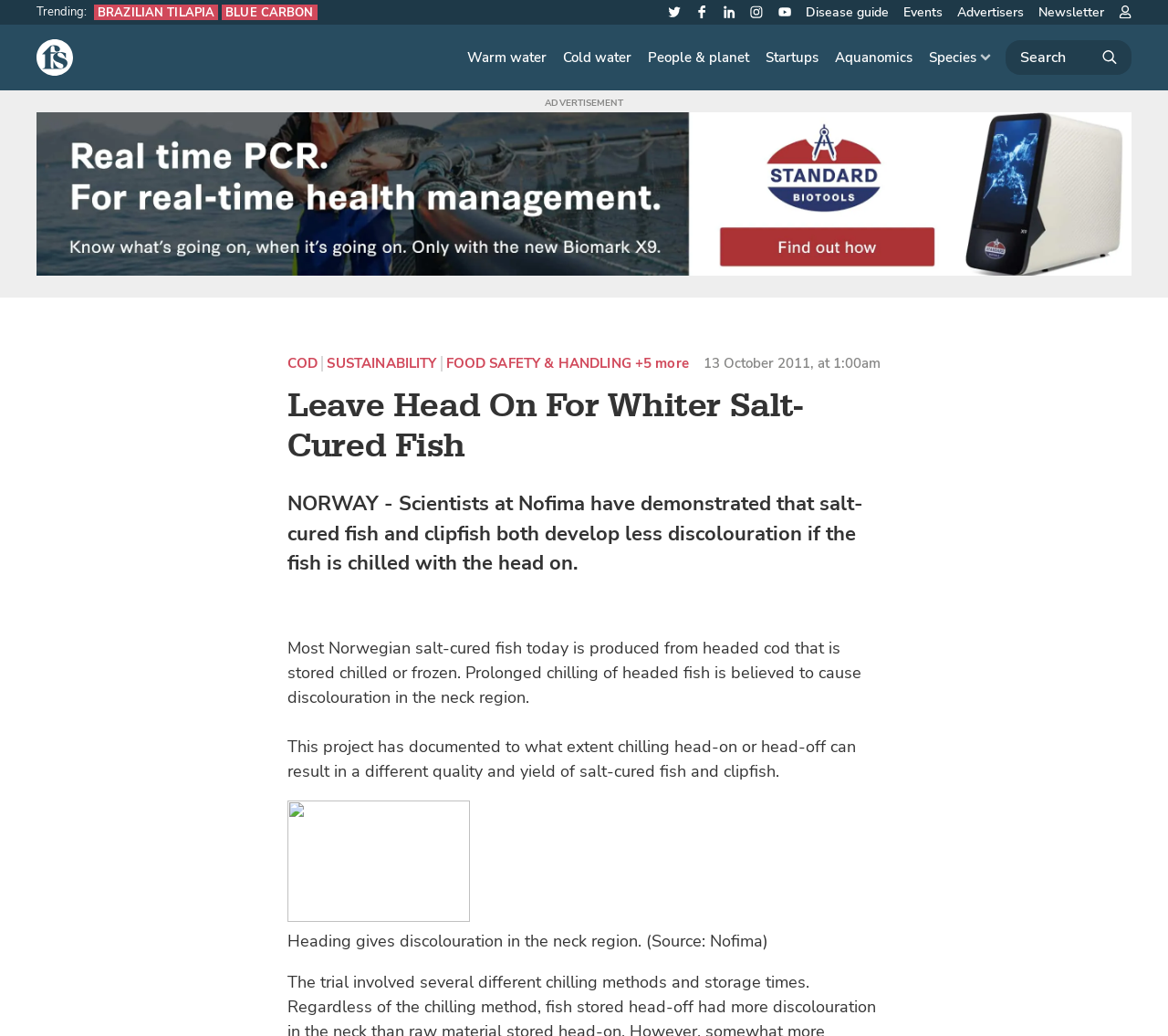Please respond to the question using a single word or phrase:
What is the date of the article?

13 October 2011